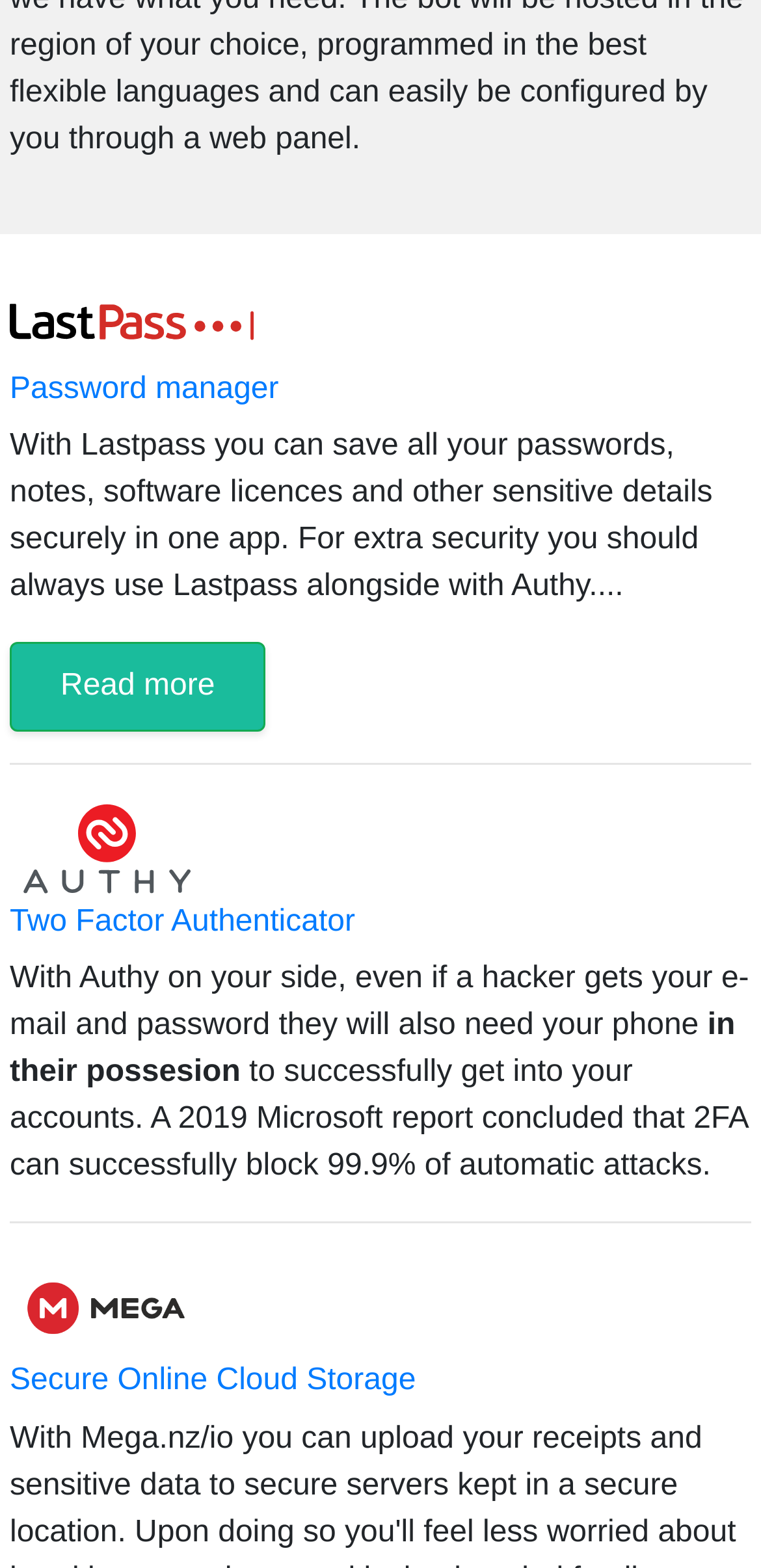Based on the image, please respond to the question with as much detail as possible:
What is the name of the password manager?

The name of the password manager can be found in the image element at the top of the webpage, which has the text 'Lastpass'.